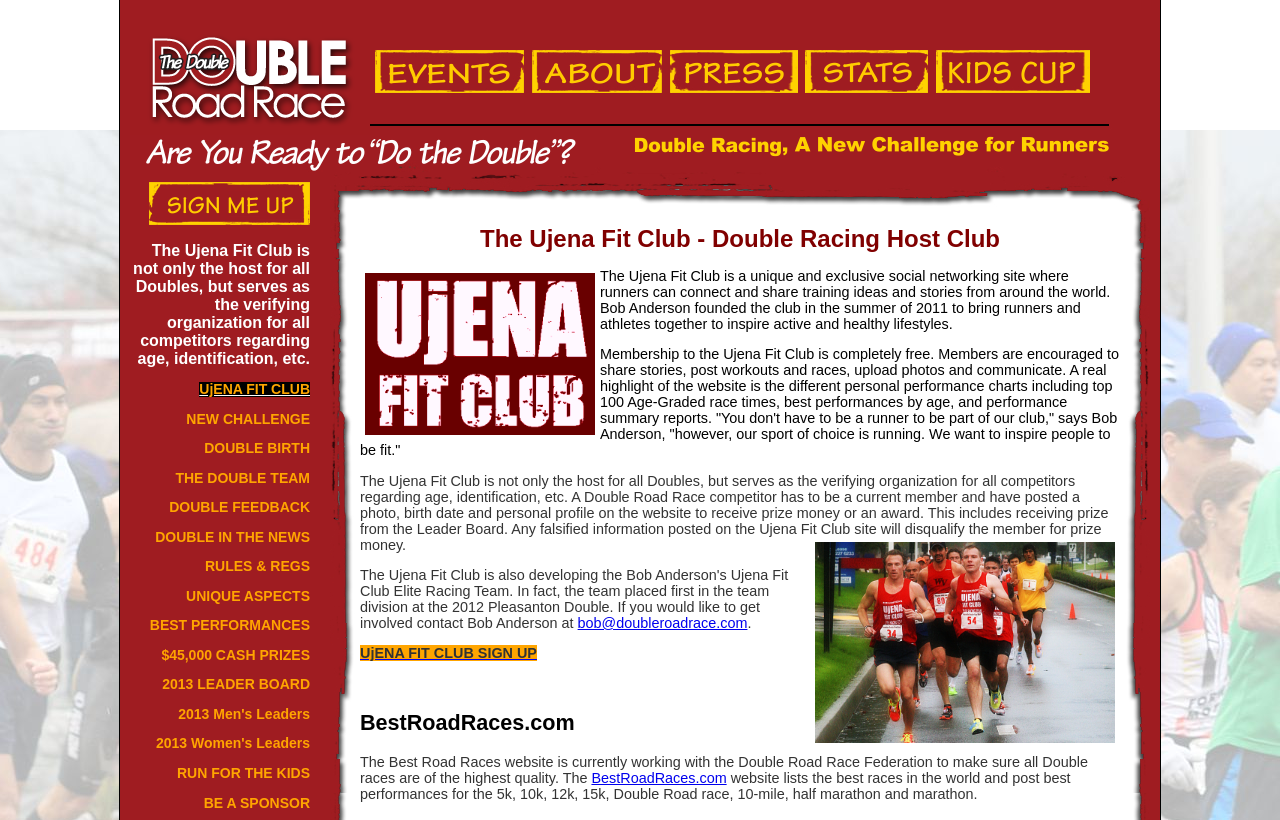Find the bounding box coordinates of the element's region that should be clicked in order to follow the given instruction: "Explore the 'BestRoadRaces.com' website". The coordinates should consist of four float numbers between 0 and 1, i.e., [left, top, right, bottom].

[0.462, 0.939, 0.568, 0.958]